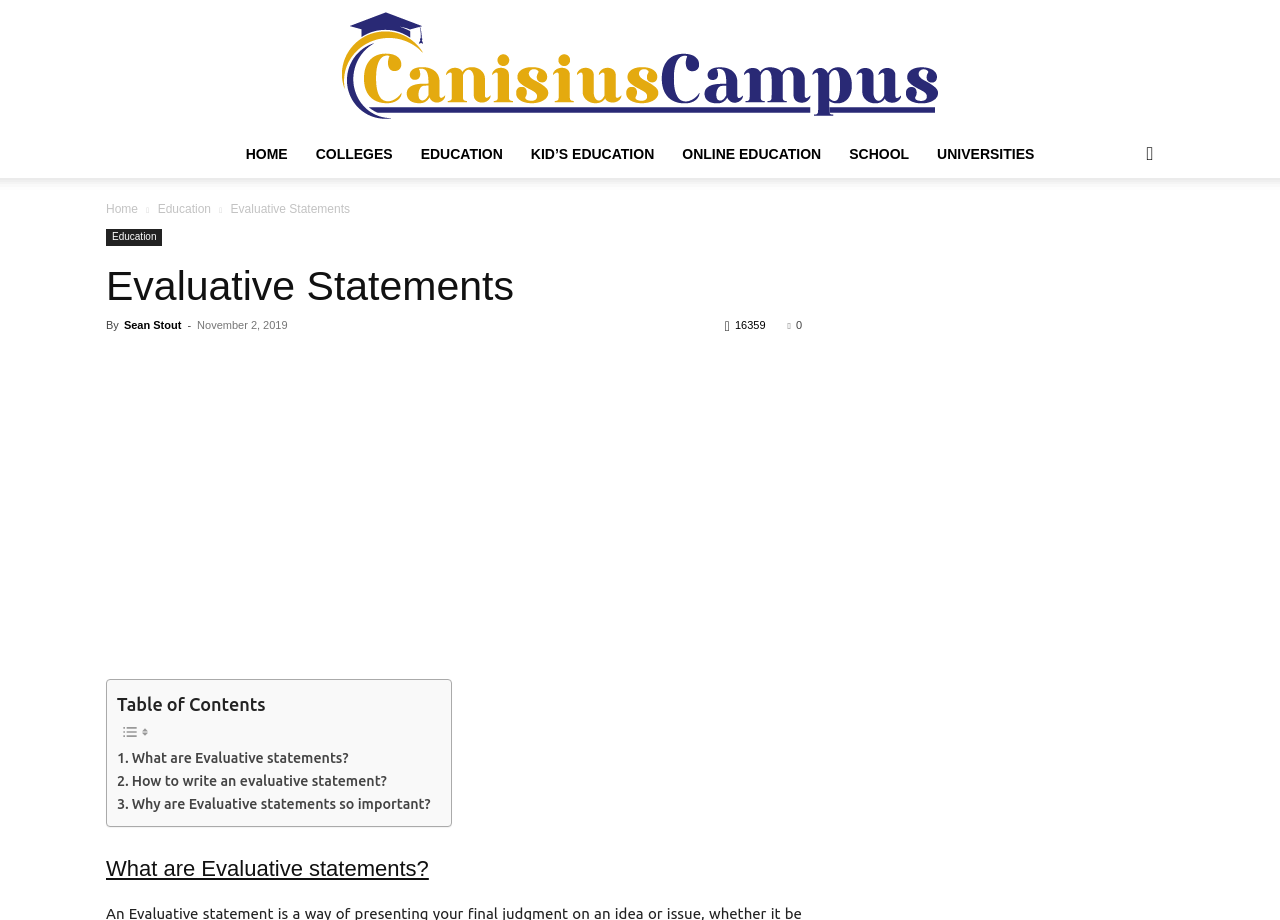What is the date of the article?
Examine the webpage screenshot and provide an in-depth answer to the question.

I found a time element inside a HeaderAsNonLandmark element, which contains a StaticText element with the text 'November 2, 2019'. This indicates that the article was published on November 2, 2019.